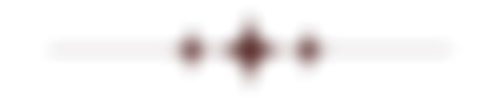Elaborate on all the key elements and details present in the image.

This image features a delicate and elegant horizontal design element, likely serving as a decorative divider on the webpage. The subtle color palette enhances its aesthetic appeal, providing a seamless transition between sections. Accompanying content on the page includes opportunities for integration sessions and community engagement focused on relational growth and healing, as well as details about the "Attachment Alchemy Digital Course." The overall design aims to create a welcoming and supportive atmosphere for those interested in personal development and healthier relational patterns.